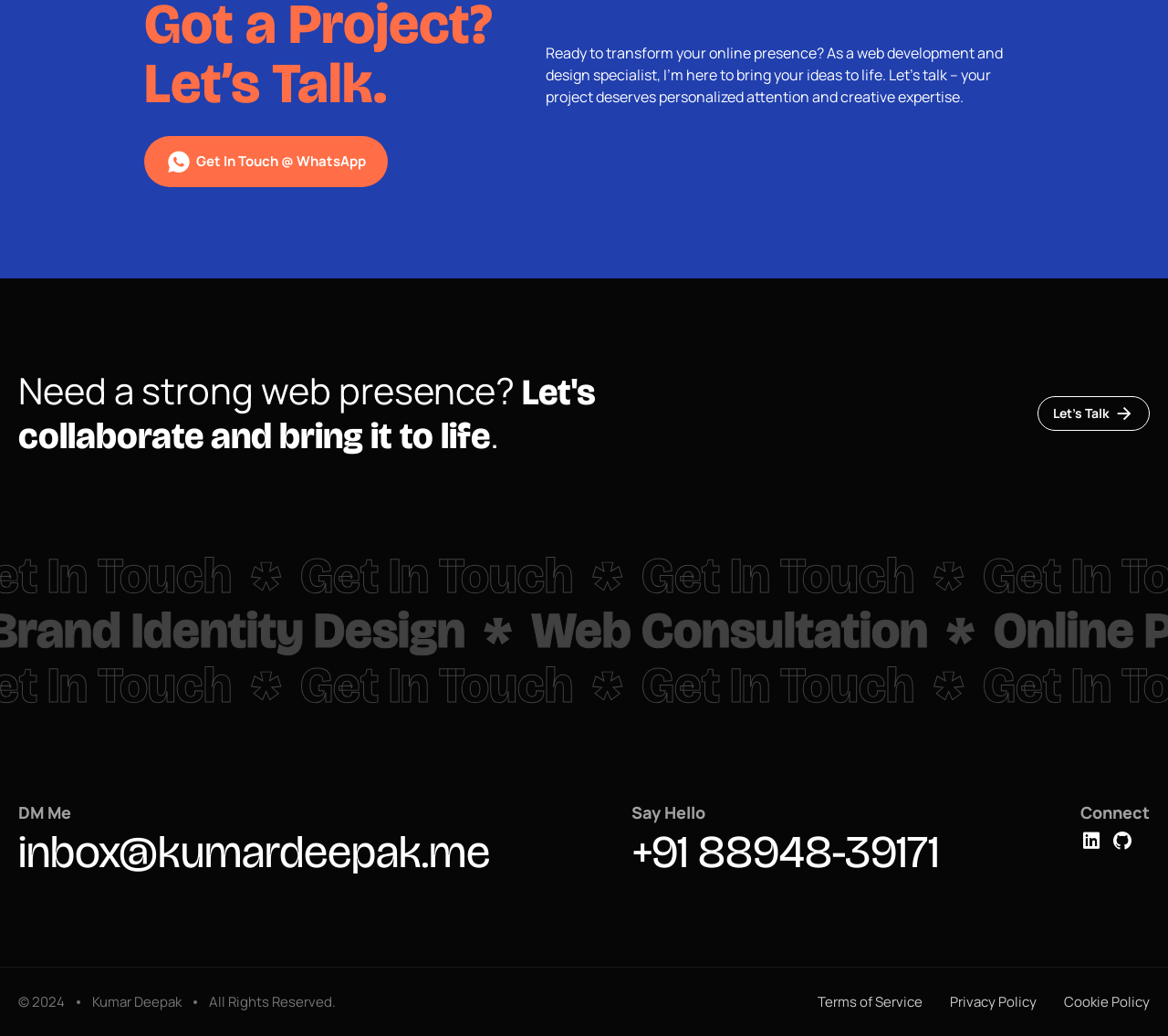What is the purpose of the webpage?
Based on the image, answer the question in a detailed manner.

The purpose of the webpage can be inferred from the text 'Need a strong web presence?' and 'Web Consultation', which suggests that the author offers web consultation services.